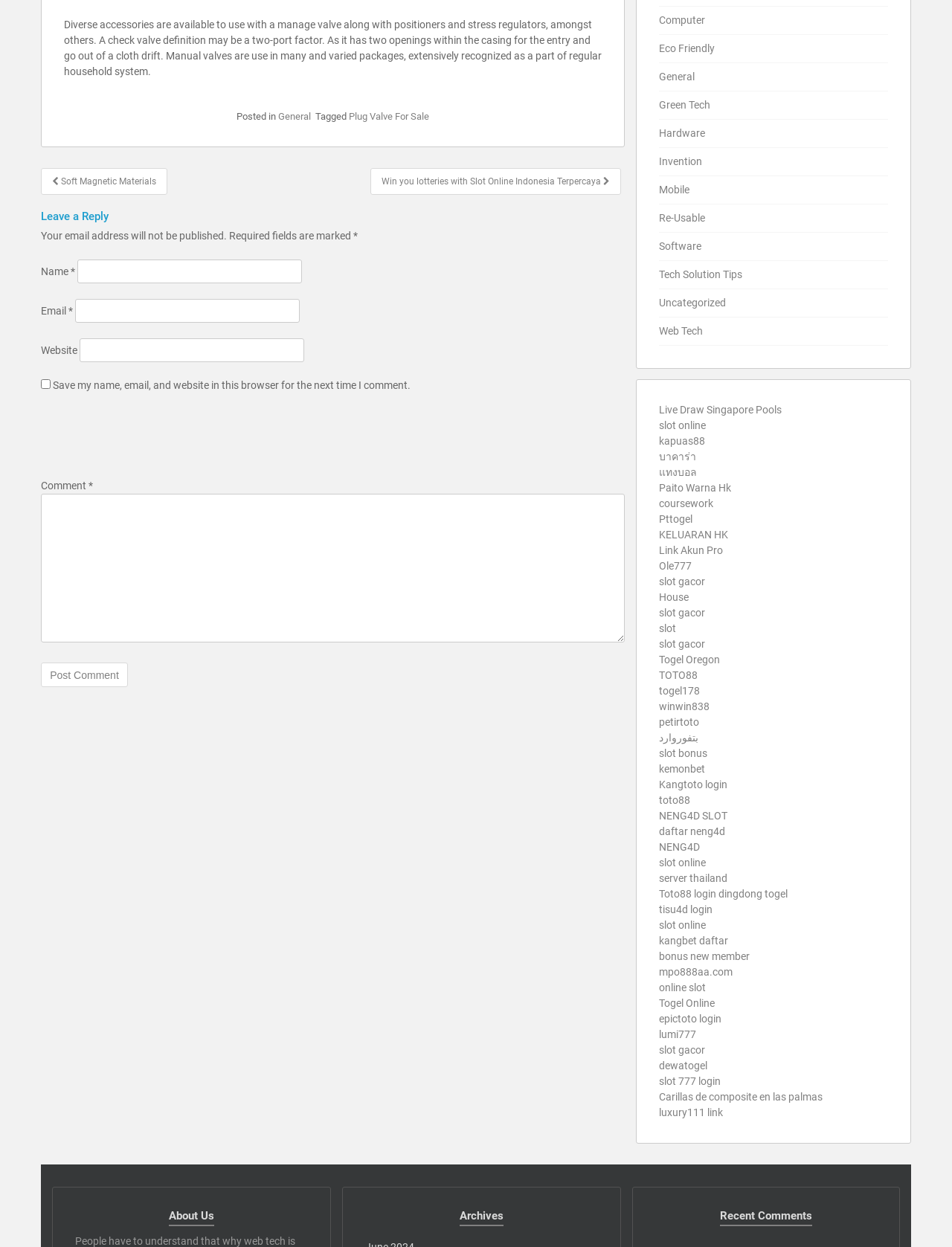Given the element description: "Mobile", predict the bounding box coordinates of this UI element. The coordinates must be four float numbers between 0 and 1, given as [left, top, right, bottom].

[0.692, 0.147, 0.724, 0.157]